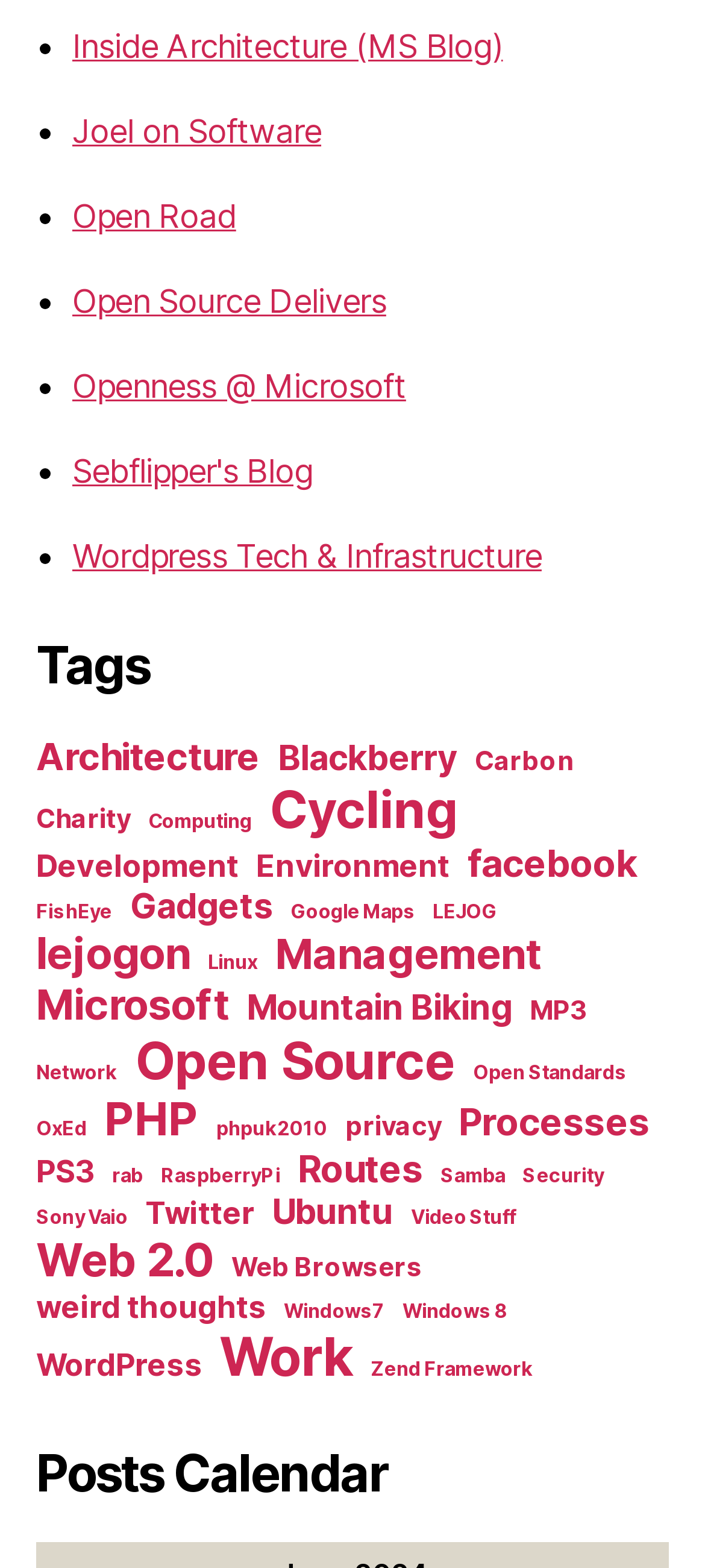Answer the question below in one word or phrase:
What is the first link in the list?

Inside Architecture (MS Blog)